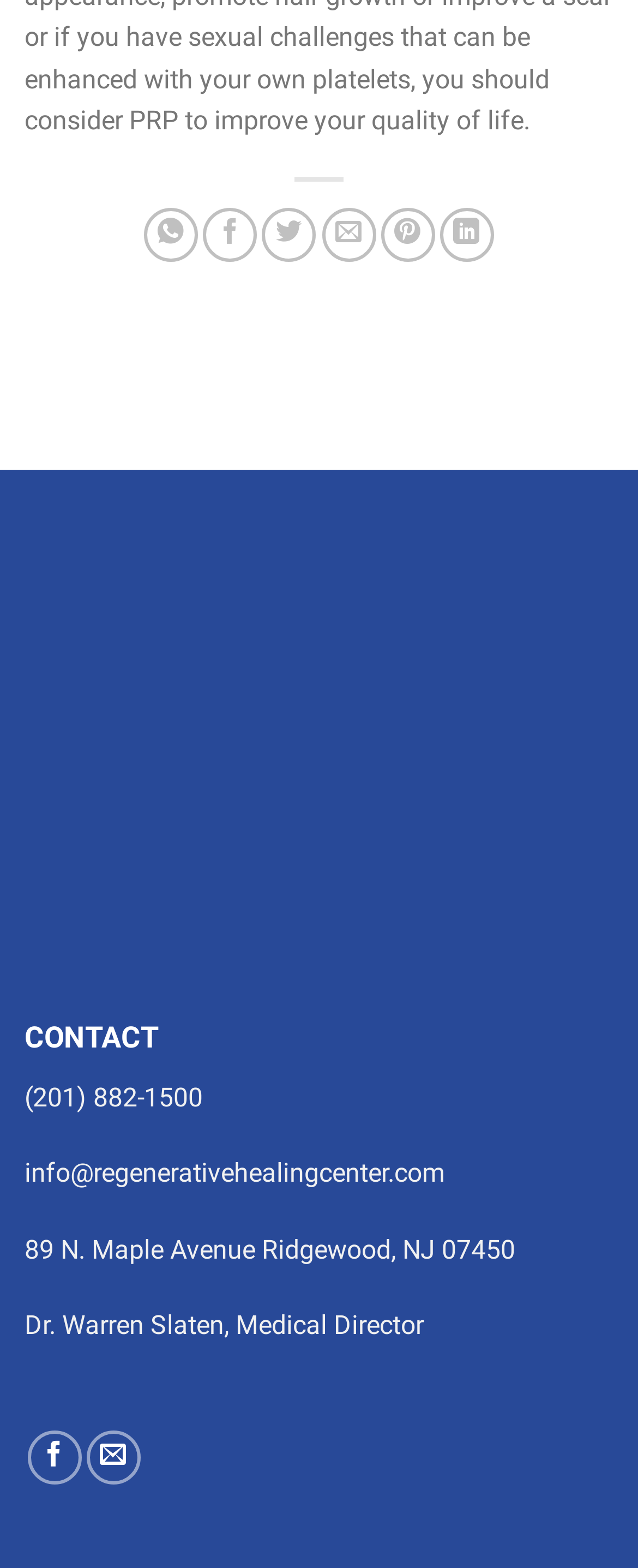How many social media sharing options are available?
Based on the visual content, answer with a single word or a brief phrase.

6